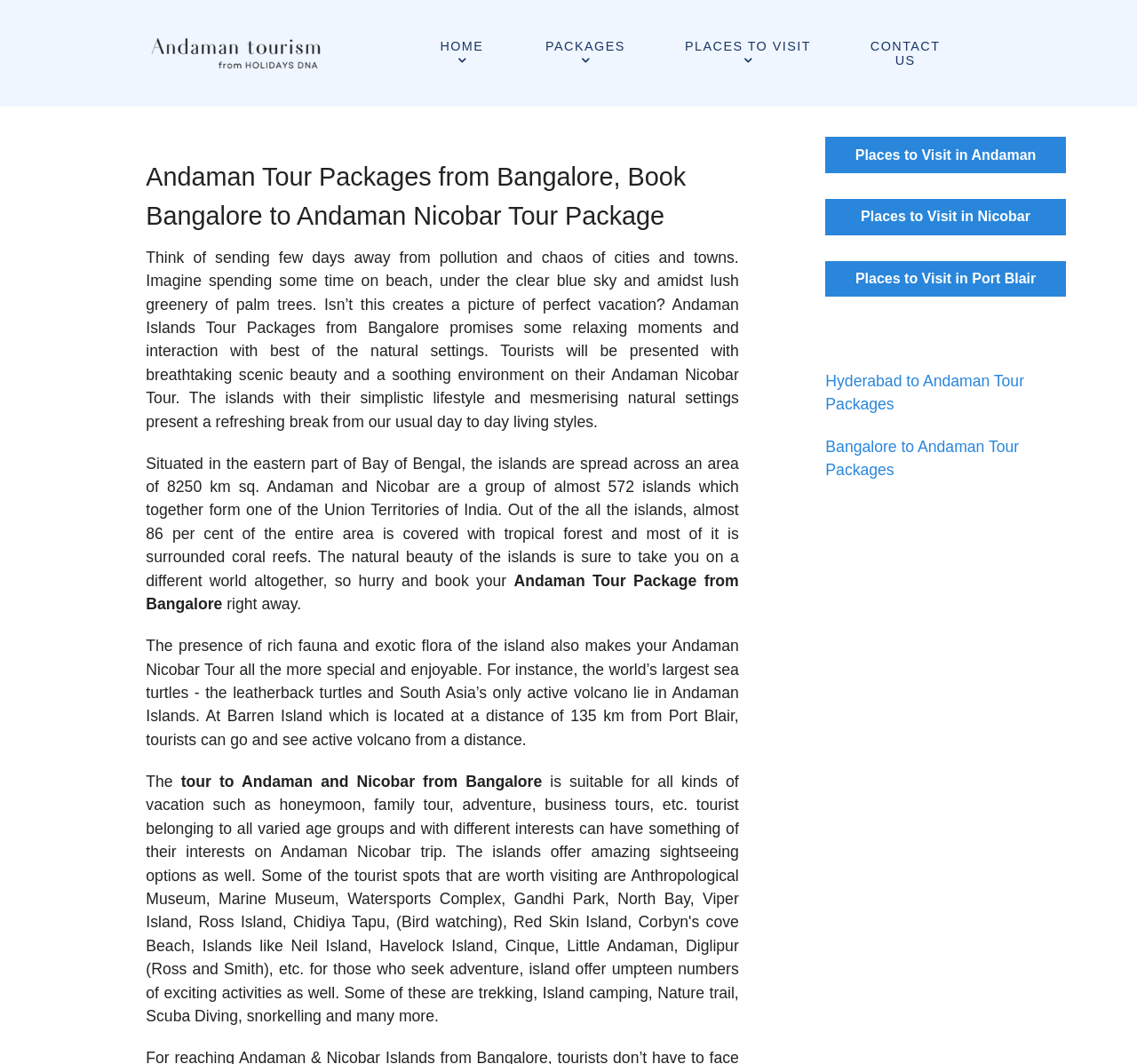Please determine the bounding box coordinates of the element to click in order to execute the following instruction: "Go to HOME page". The coordinates should be four float numbers between 0 and 1, specified as [left, top, right, bottom].

[0.359, 0.028, 0.453, 0.072]